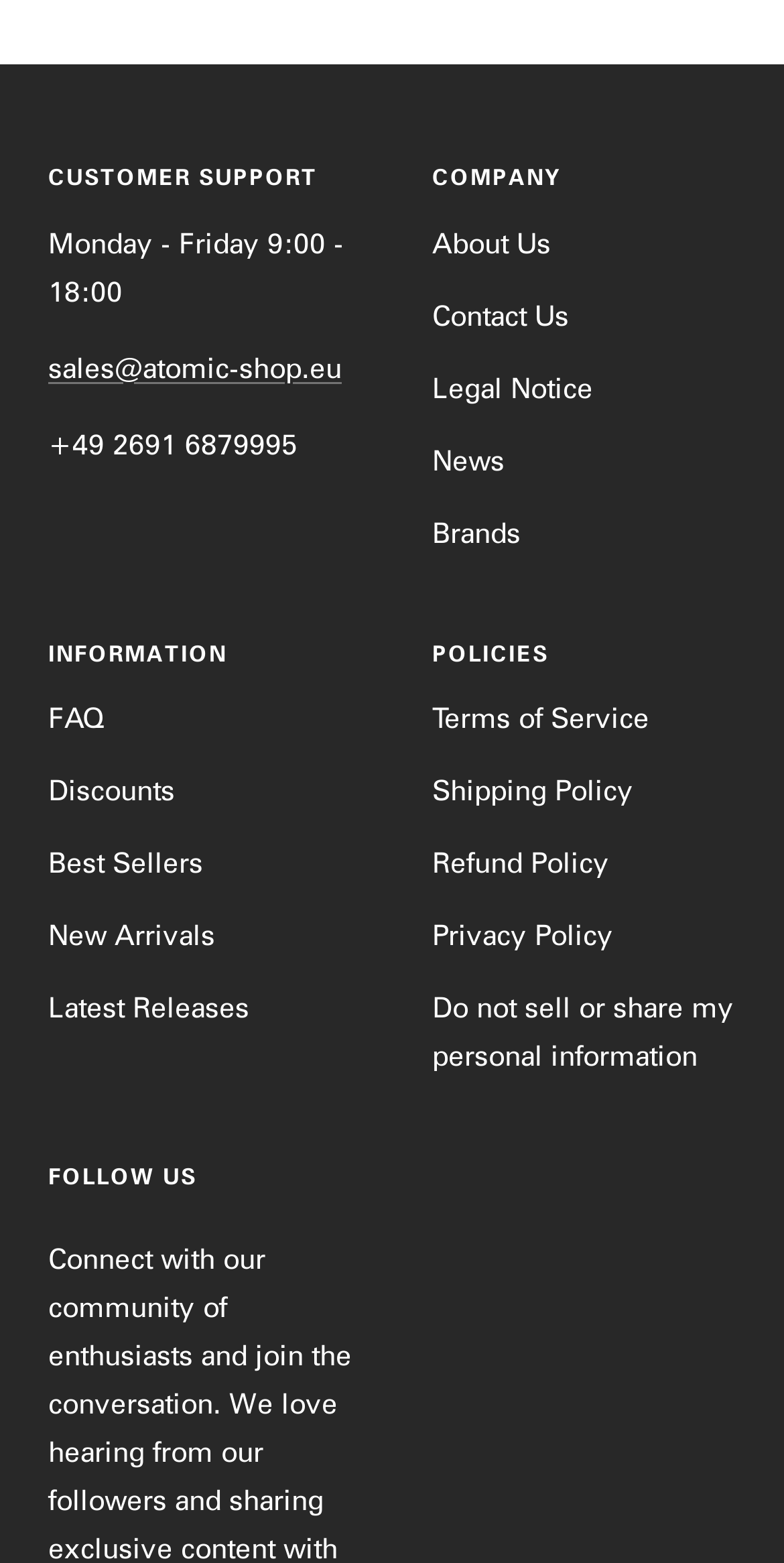How many links are under 'COMPANY'?
Deliver a detailed and extensive answer to the question.

I counted the number of links under the 'COMPANY' section and found four links: 'About Us', 'Contact Us', 'Legal Notice', and 'News'.